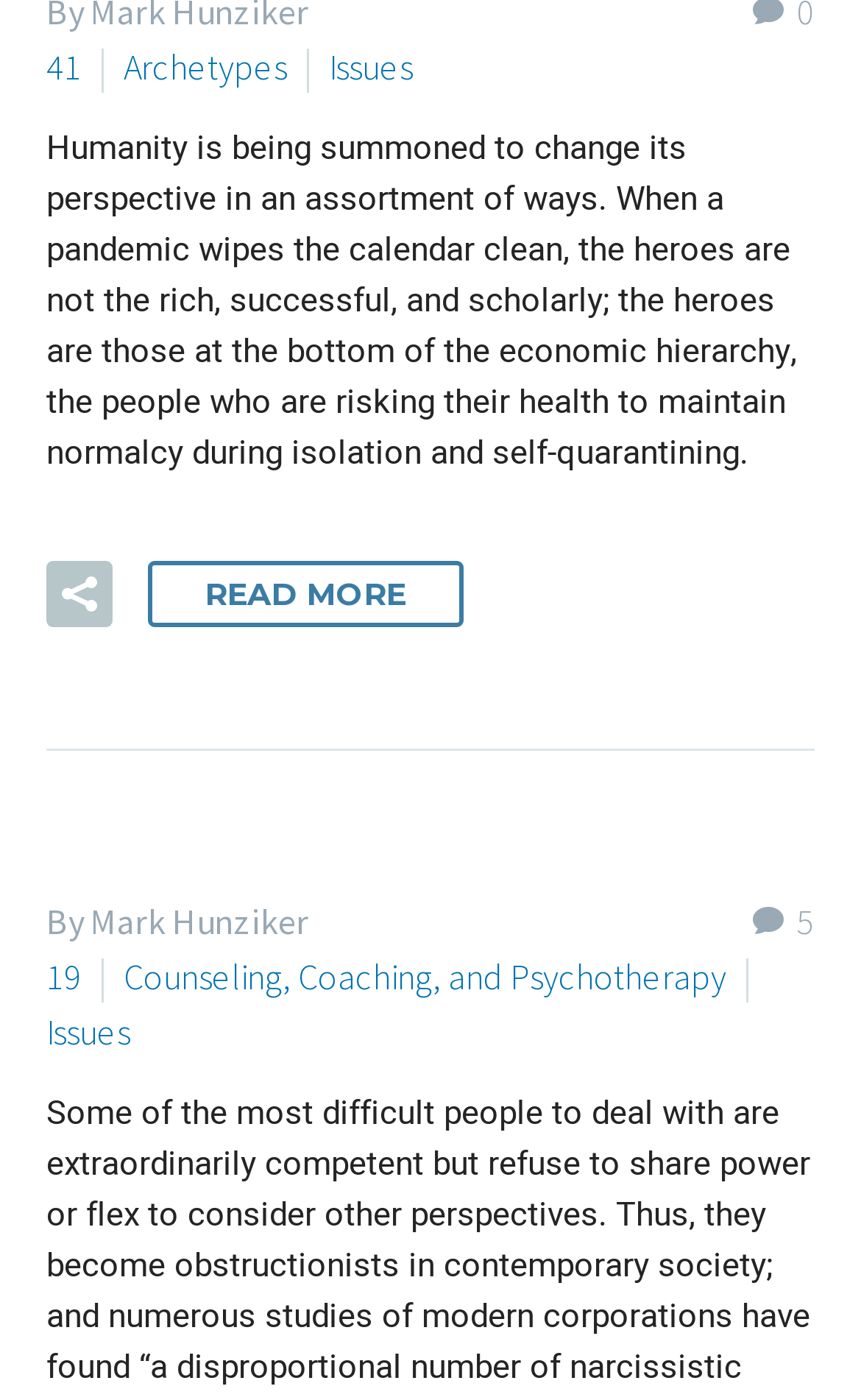Determine the bounding box coordinates for the UI element matching this description: "Terms & Theory".

[0.0, 0.067, 1.0, 0.151]